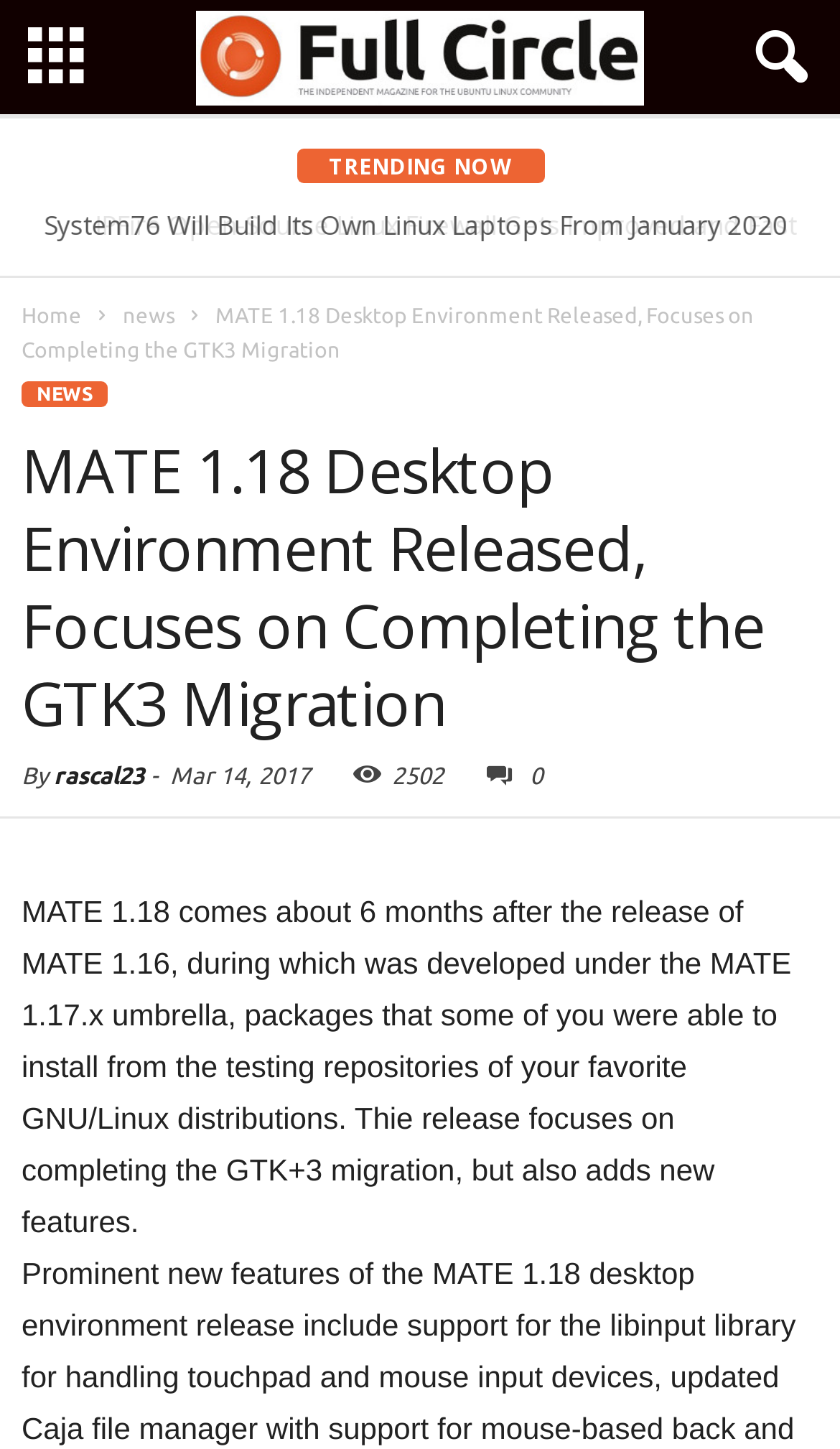How many comments are there on the MATE 1.18 article?
Please provide a single word or phrase as the answer based on the screenshot.

2502